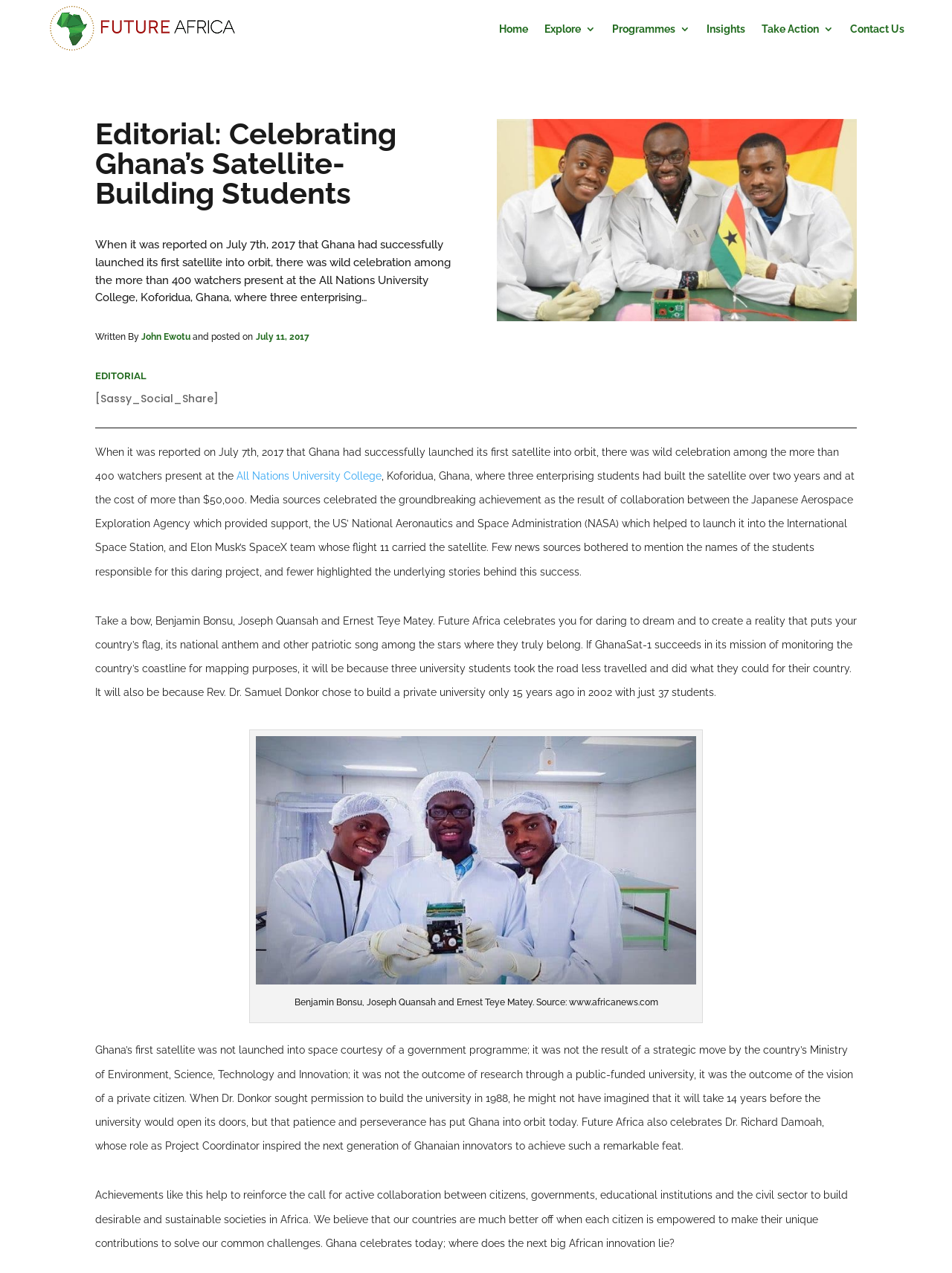Please identify the bounding box coordinates of the area I need to click to accomplish the following instruction: "Click the 'Contact Us' link".

[0.893, 0.0, 0.95, 0.045]